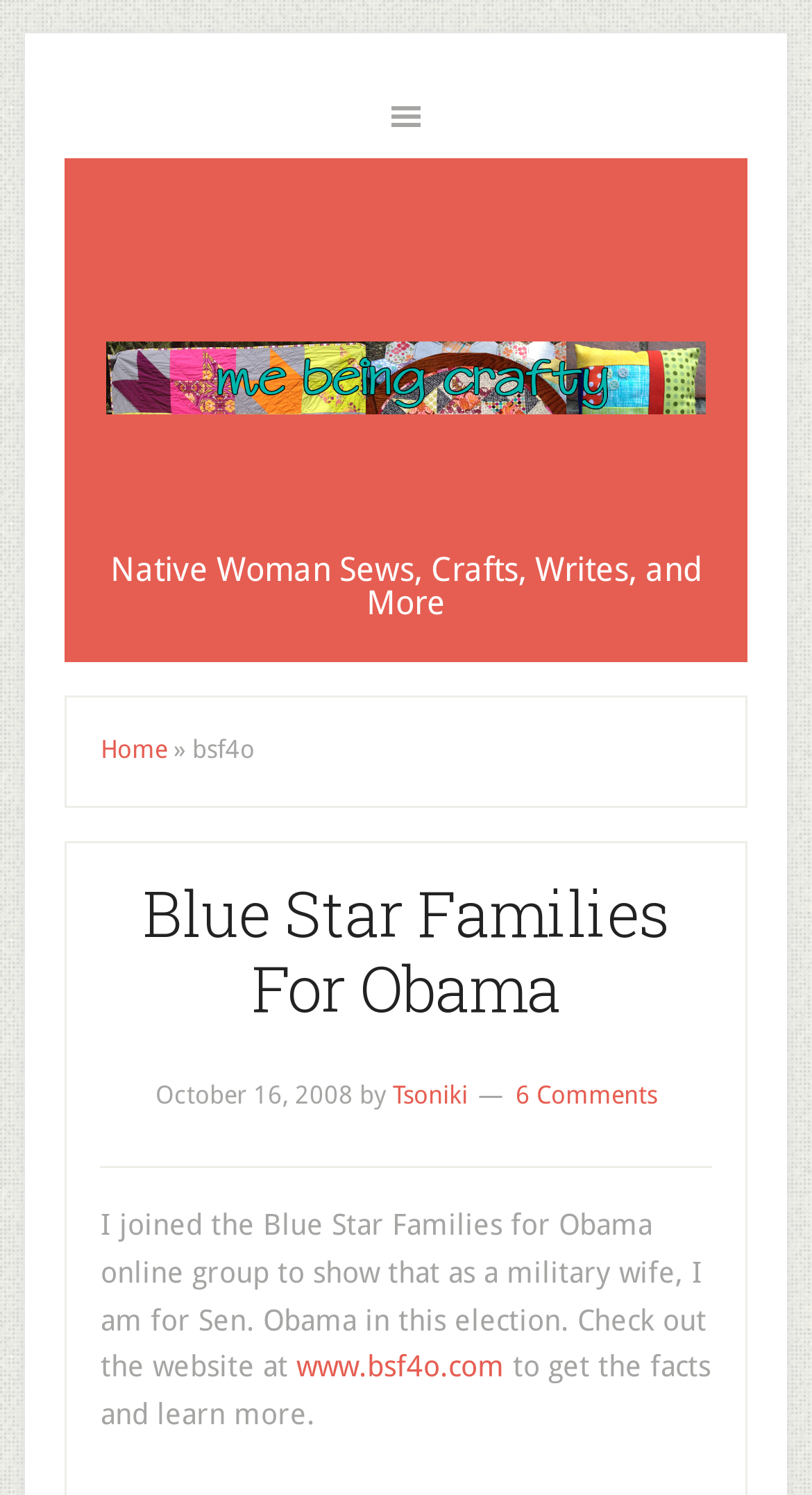What is the name of the online group?
Based on the visual, give a brief answer using one word or a short phrase.

Blue Star Families for Obama